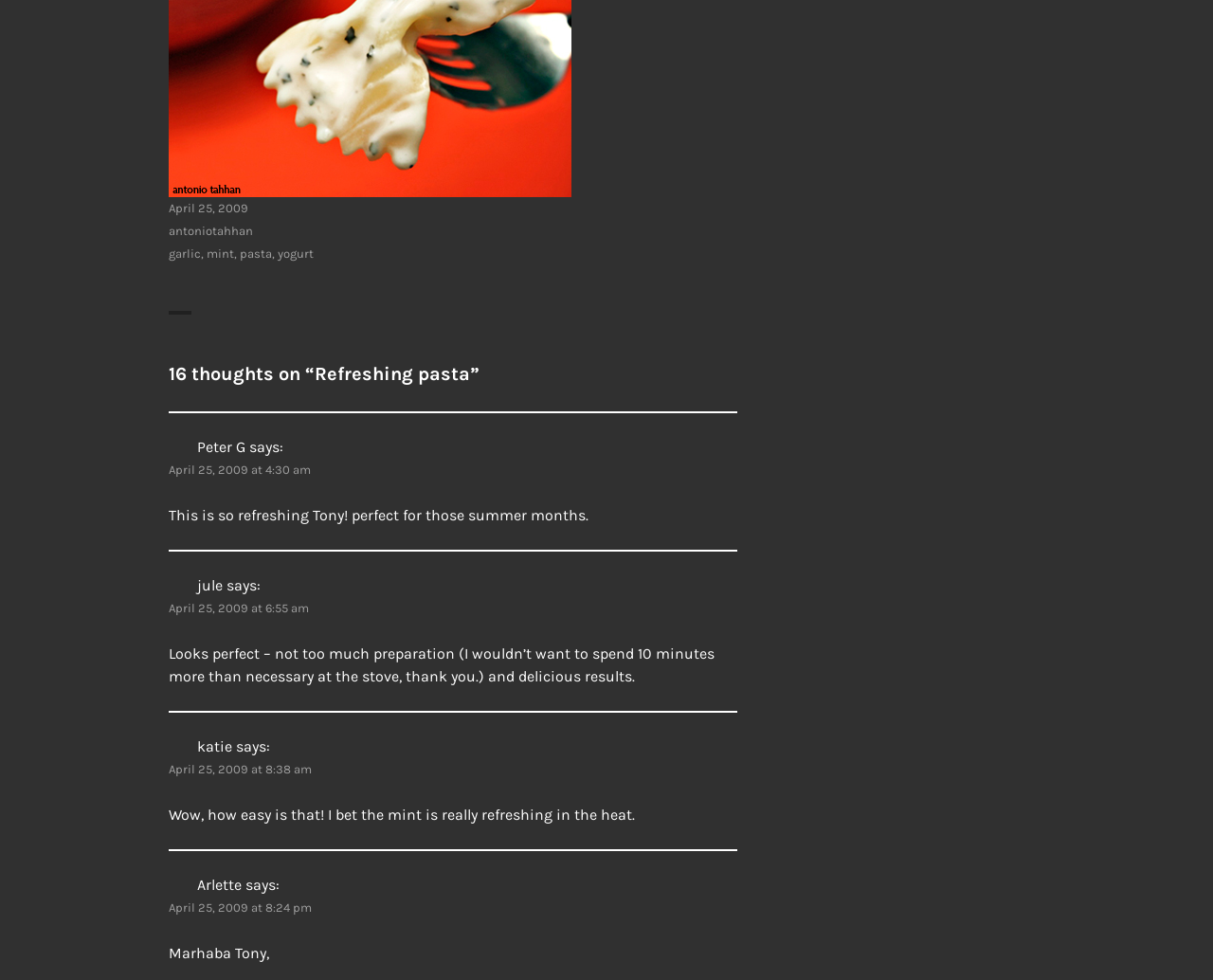Provide the bounding box coordinates of the section that needs to be clicked to accomplish the following instruction: "Click on the link to view the post by Peter G."

[0.162, 0.447, 0.202, 0.465]